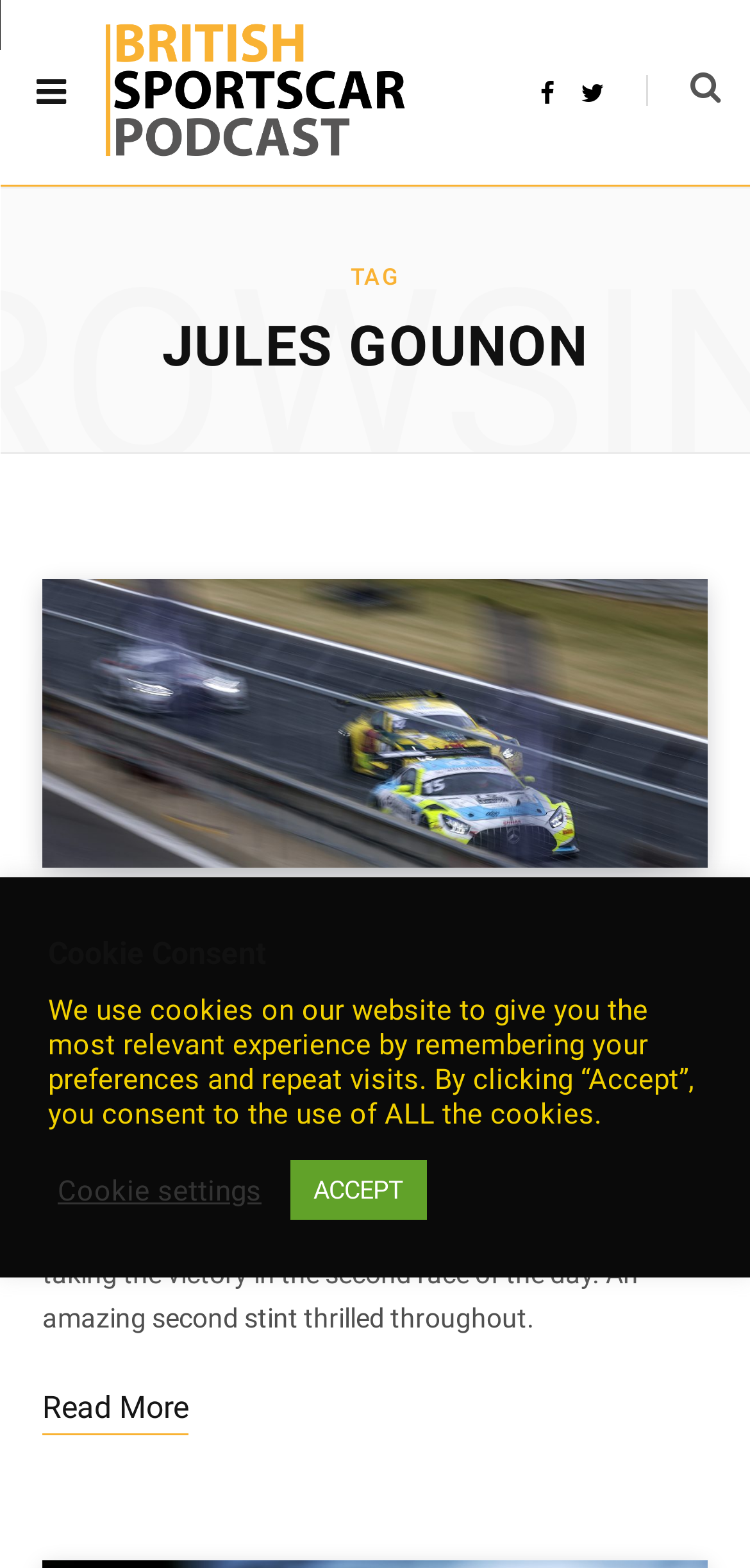Indicate the bounding box coordinates of the element that must be clicked to execute the instruction: "Check the latest news on June 18, 2023". The coordinates should be given as four float numbers between 0 and 1, i.e., [left, top, right, bottom].

[0.413, 0.599, 0.663, 0.616]